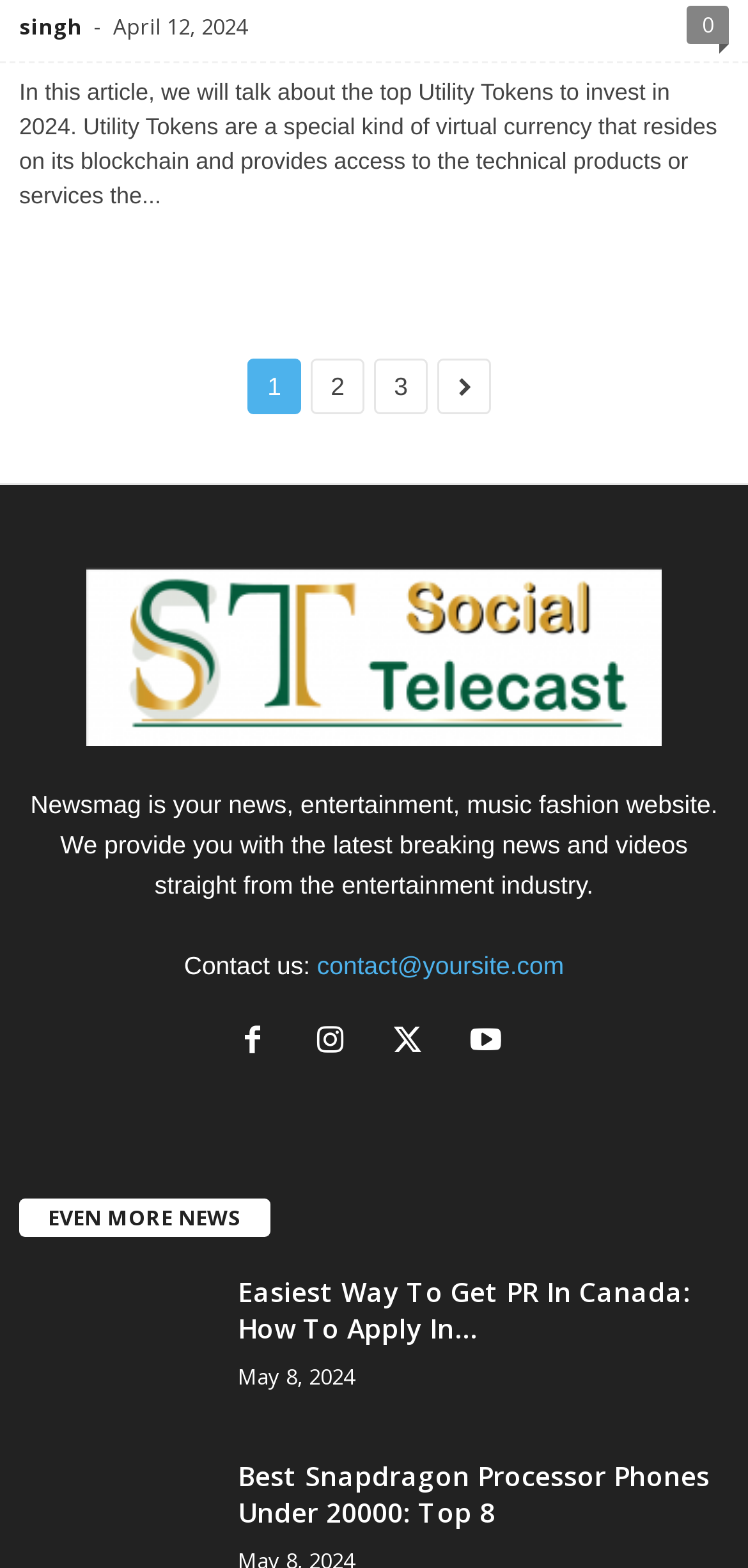Please provide the bounding box coordinate of the region that matches the element description: Instagram. Coordinates should be in the format (top-left x, top-left y, bottom-right x, bottom-right y) and all values should be between 0 and 1.

[0.4, 0.656, 0.505, 0.674]